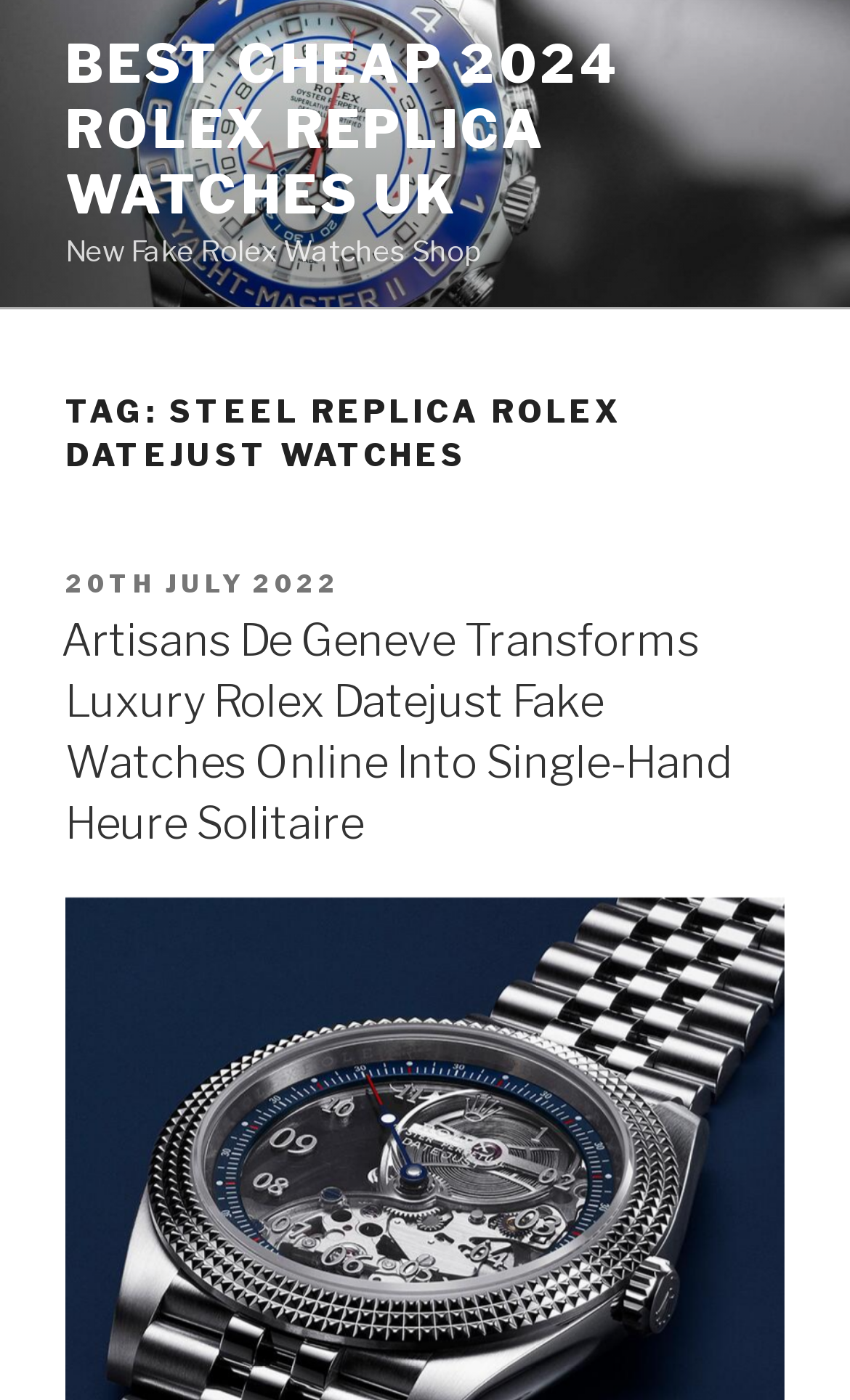Refer to the image and provide an in-depth answer to the question: 
When was the article about Artisans De Geneve posted?

The link '20TH JULY 2022' is located next to the text 'POSTED ON', indicating that the article about Artisans De Geneve was posted on this date.